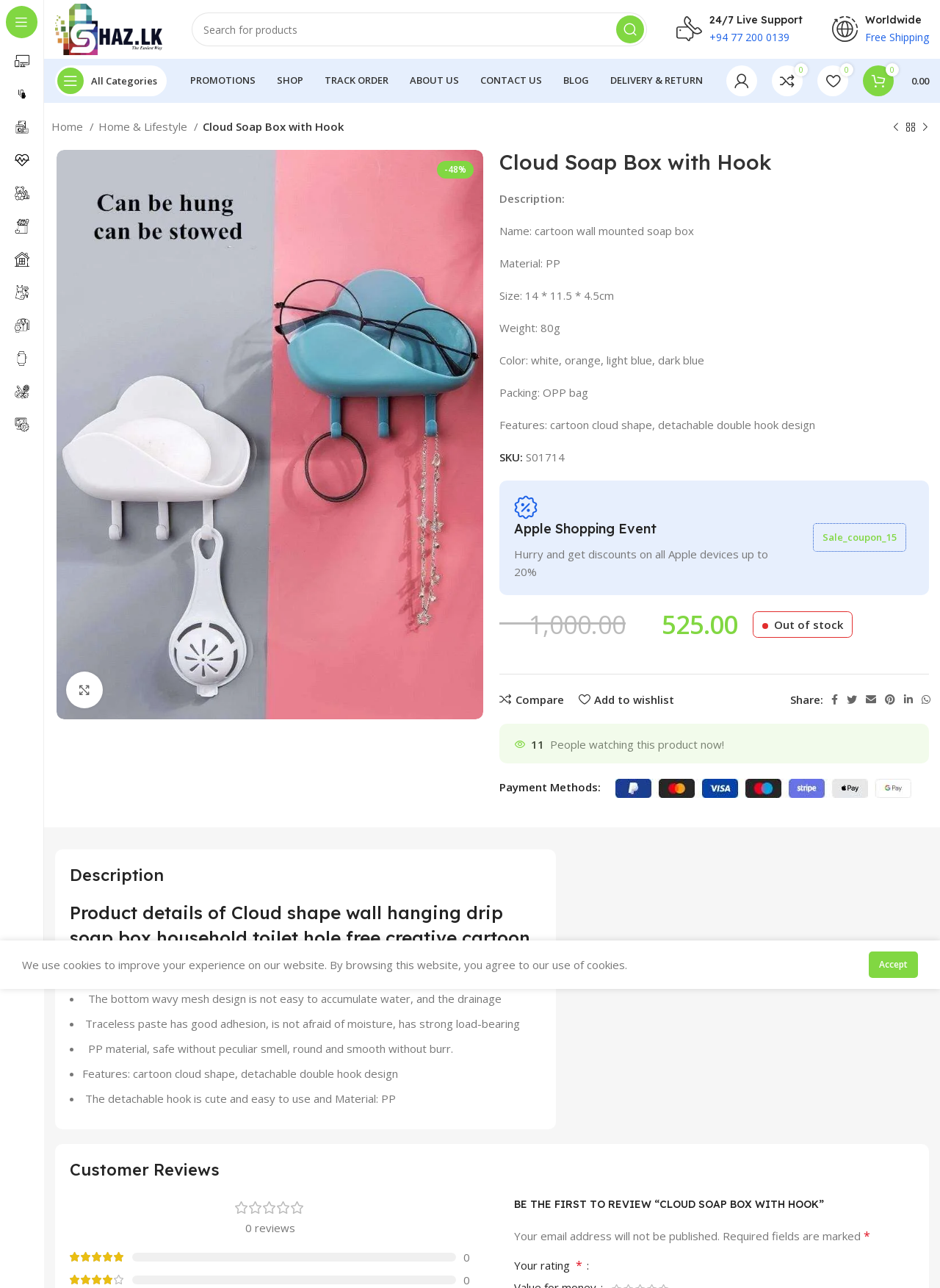What is the purpose of the product?
Using the visual information, respond with a single word or phrase.

To hold soap